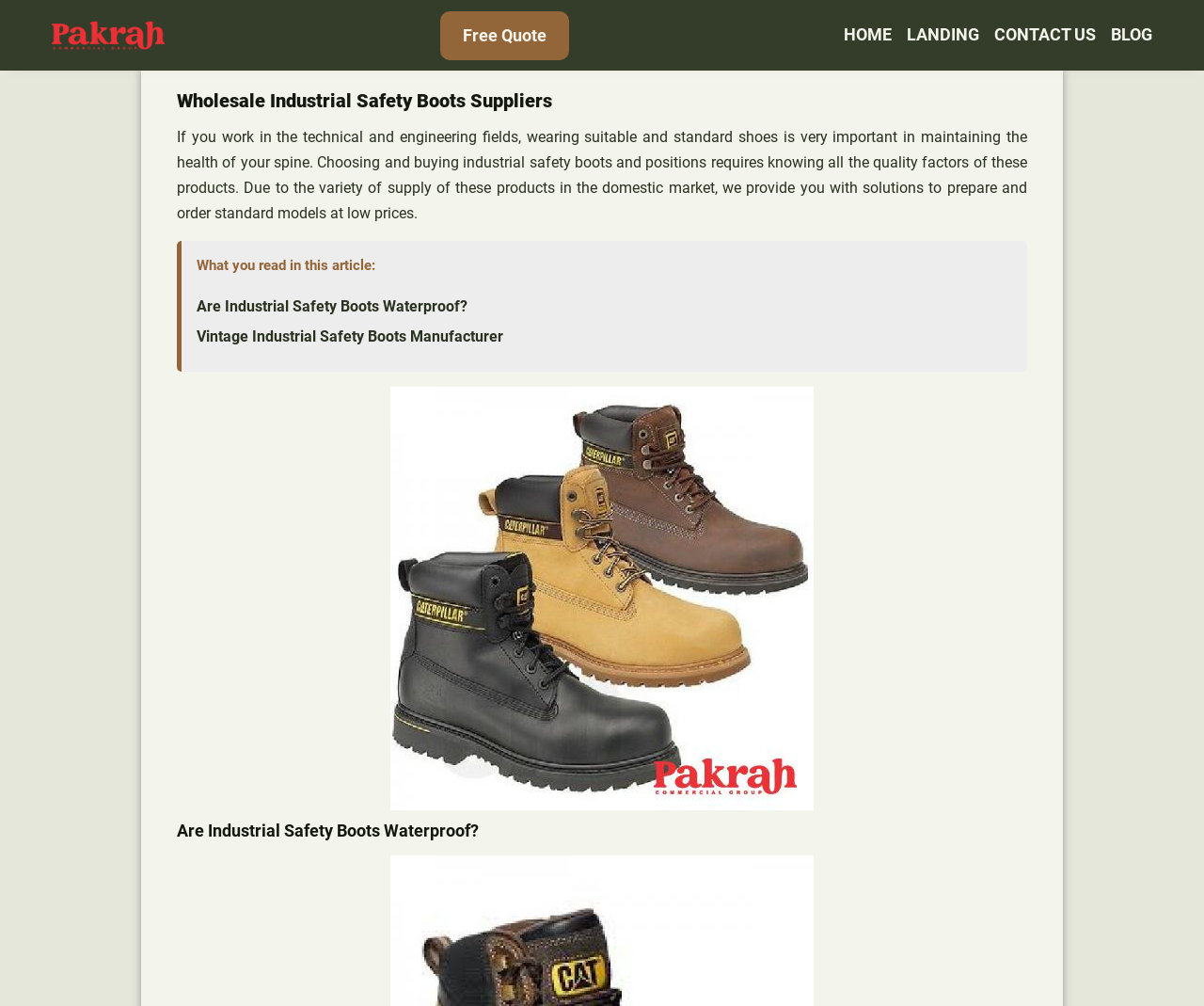Explain in detail what is displayed on the webpage.

The webpage is about wholesale industrial safety boots suppliers, specifically highlighting the importance of wearing suitable and standard shoes in the technical and engineering fields to maintain spine health. 

At the top left, there is a logo with the text "pakrah" which is also a link. To the right of the logo, there is a "Free Quote" link. 

The top navigation bar, located at the top right, contains four links: "HOME", "LANDING", "CONTACT US", and "BLOG". 

Below the navigation bar, there is a main heading that reads "Wholesale Industrial Safety Boots Suppliers". 

Under the main heading, there is a paragraph of text that explains the importance of choosing the right industrial safety boots and the variety of supply in the domestic market. 

Below the paragraph, there is a subheading "What you read in this article:" followed by two links: "Are Industrial Safety Boots Waterproof?" and "Vintage Industrial Safety Boots Manufacturer". 

To the right of these links, there is a large image related to wholesale industrial safety boots suppliers. 

Further down the page, there is another heading "Are Industrial Safety Boots Waterproof?" which appears to be a subtopic or article section.